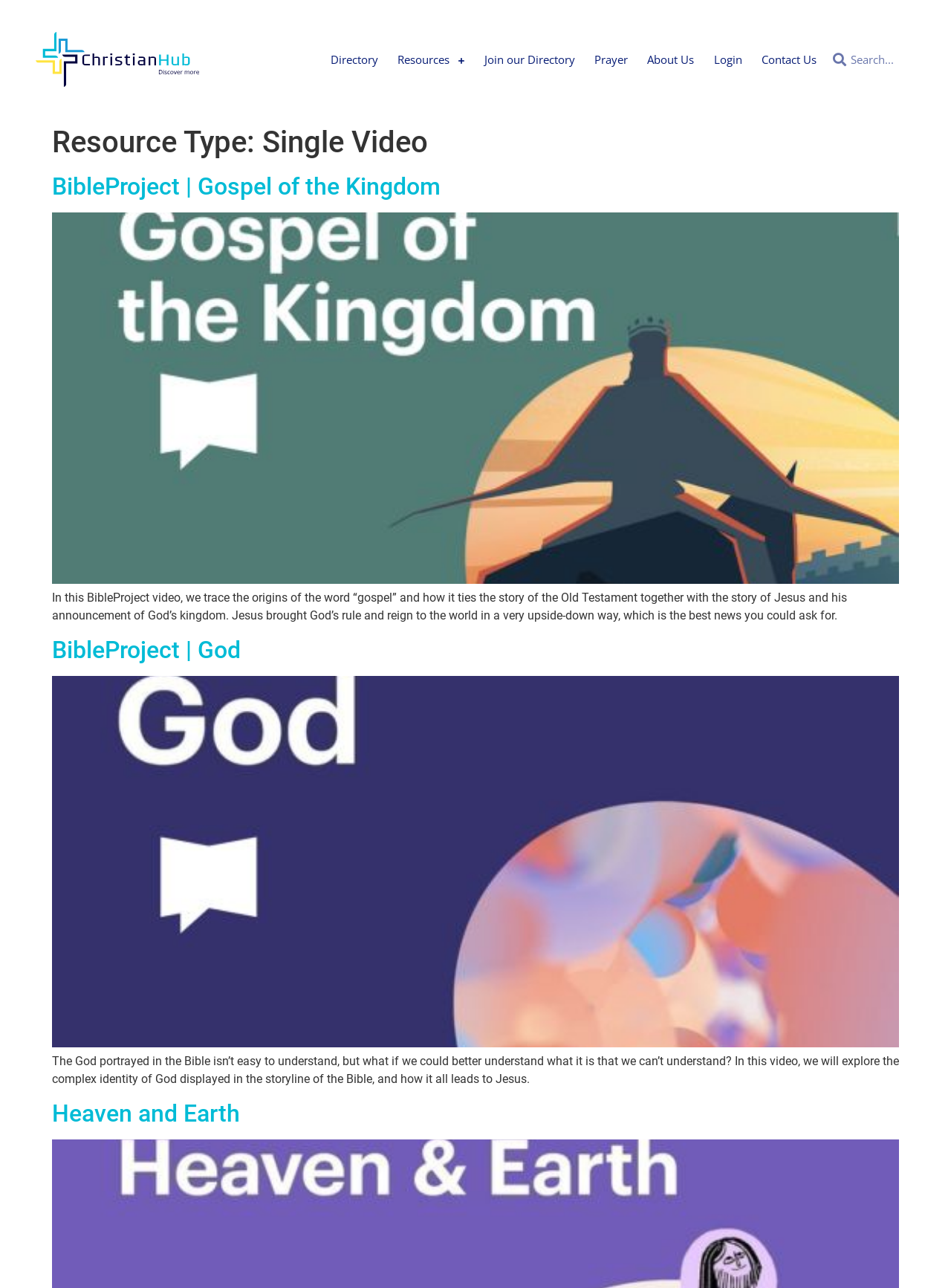Determine the bounding box coordinates for the UI element with the following description: "Join our Directory". The coordinates should be four float numbers between 0 and 1, represented as [left, top, right, bottom].

[0.499, 0.04, 0.615, 0.052]